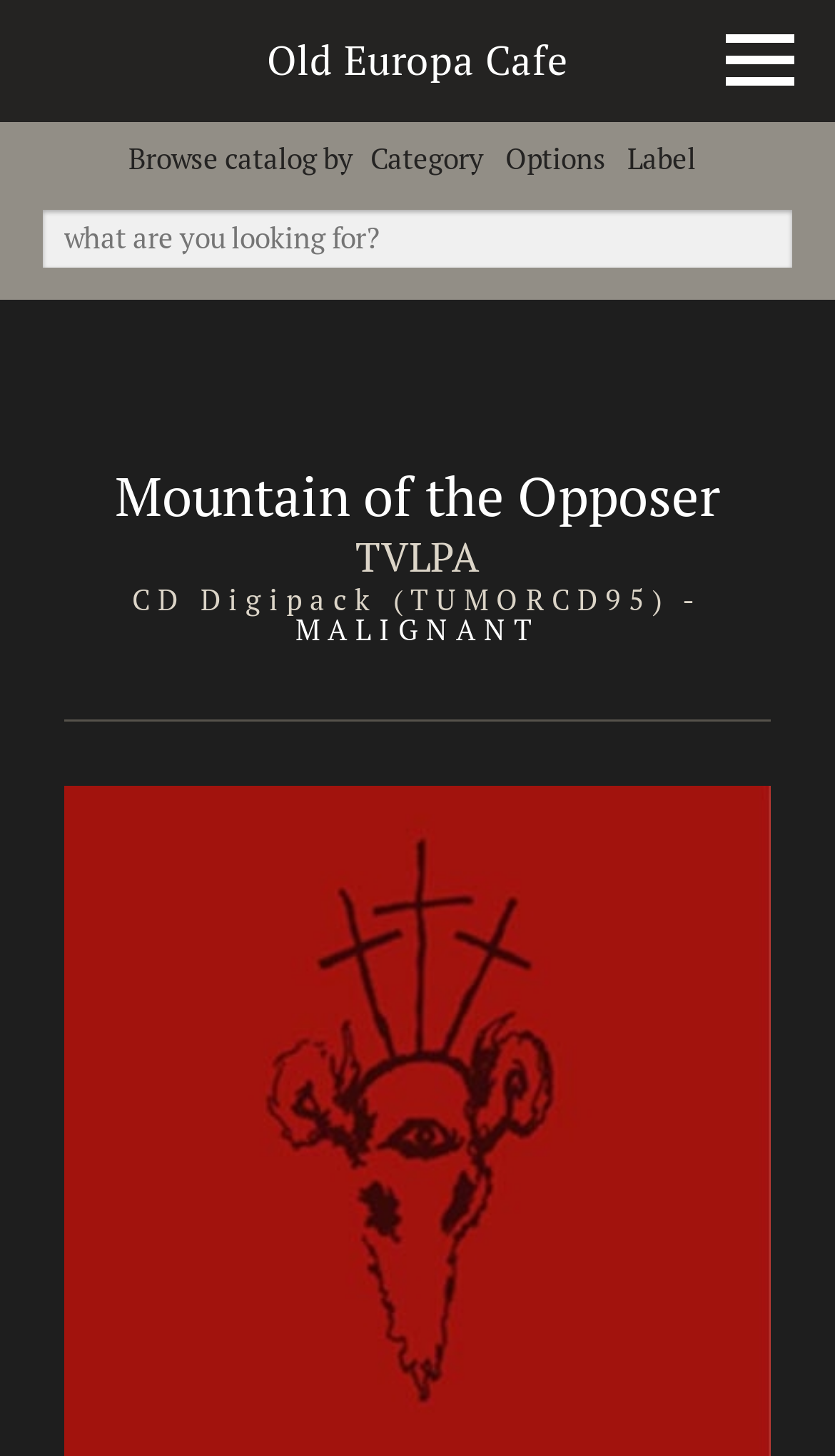What is the purpose of the textbox on the webpage?
Provide a one-word or short-phrase answer based on the image.

Search